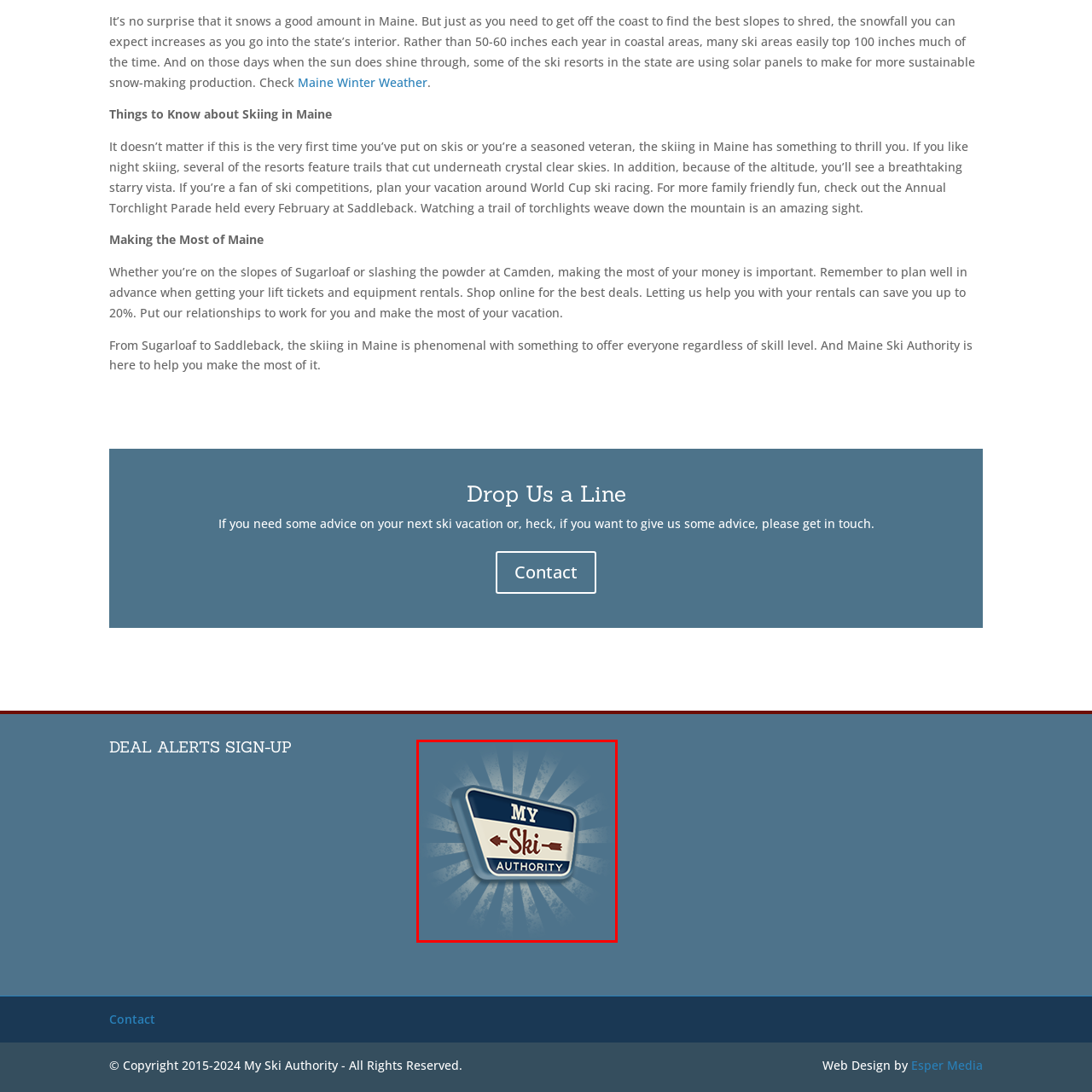Craft an in-depth description of the visual elements captured within the red box.

The image features the logo of "My Ski Authority," showcasing a vintage-inspired design that emphasizes expertise in skiing. The logo features a blue banner with the bold text "MY Ski" prominently displayed in white and maroon lettering. Flanking the text are two arrows, adding a dynamic element that evokes movement and adventure. The backdrop consists of rays of light radiating outward, enhancing the visual impact and suggesting a sense of excitement associated with skiing. This logo signifies a resource dedicated to providing valuable information and services for ski enthusiasts, catering to both novice and experienced skiers alike.